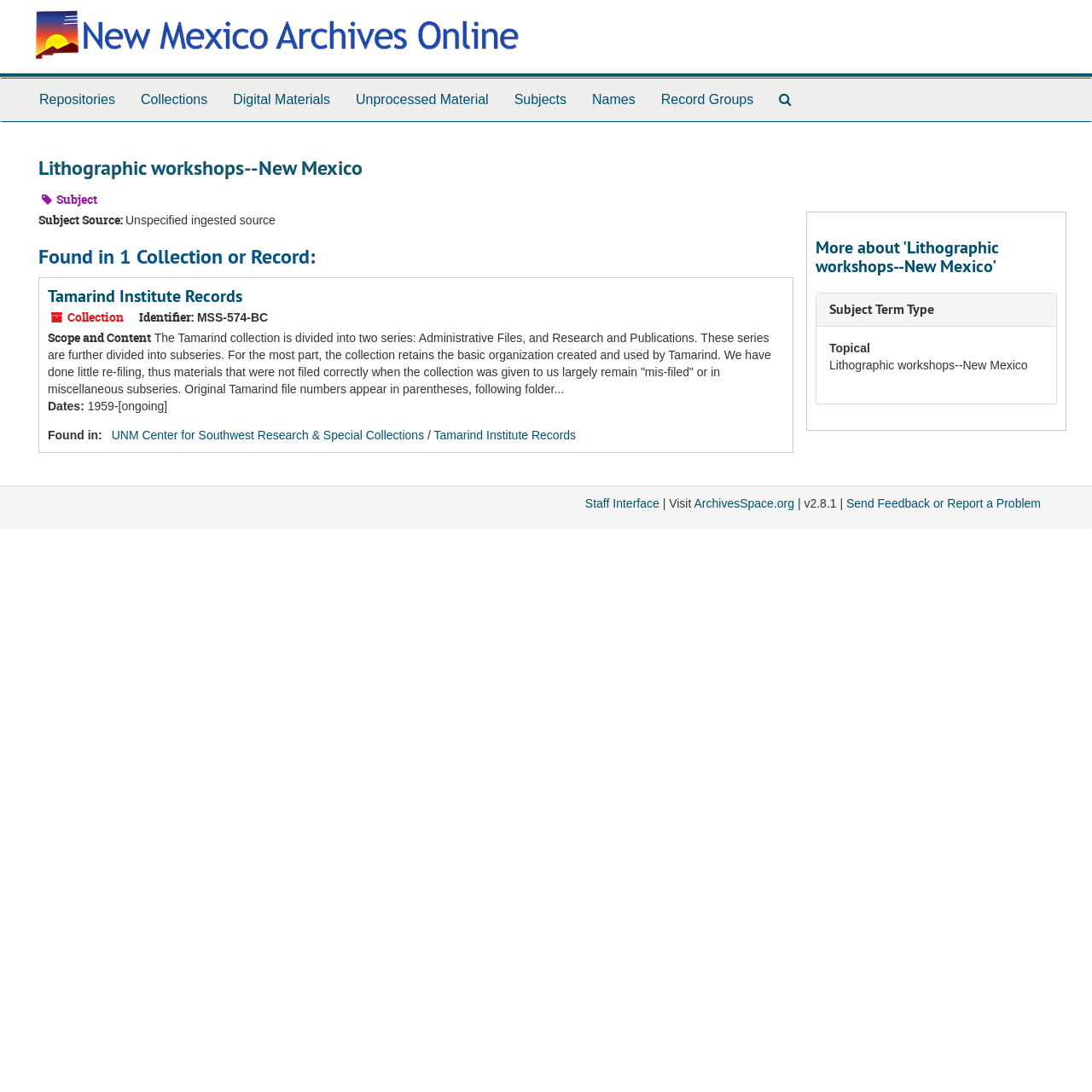Please find the bounding box coordinates of the element's region to be clicked to carry out this instruction: "Send Feedback or Report a Problem".

[0.775, 0.455, 0.953, 0.467]